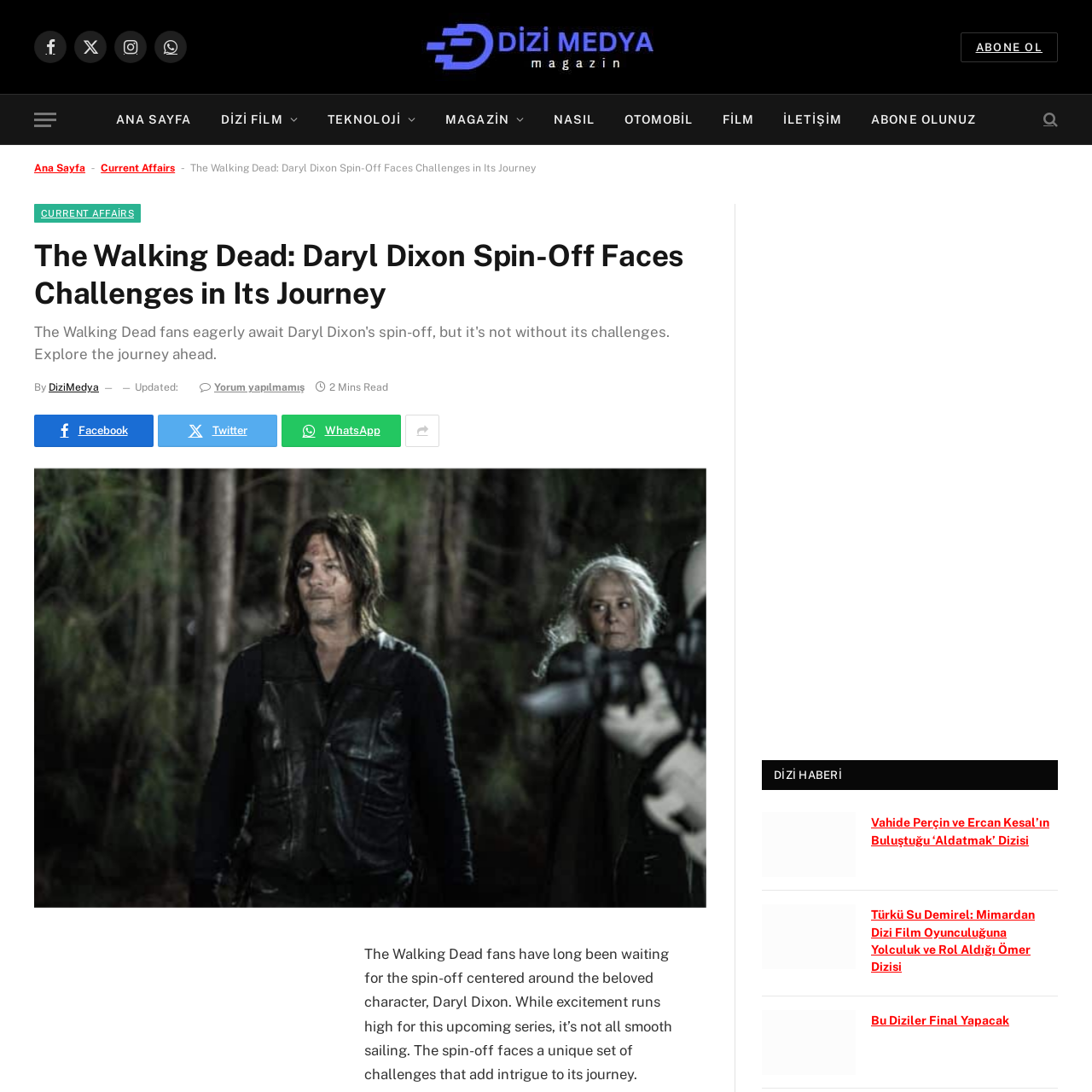Please predict the bounding box coordinates of the element's region where a click is necessary to complete the following instruction: "Read the article about Vahide Perçin ve Ercan Kesal’ın Buluştuğu ‘Aldatmak’ Dizisi". The coordinates should be represented by four float numbers between 0 and 1, i.e., [left, top, right, bottom].

[0.698, 0.744, 0.784, 0.804]